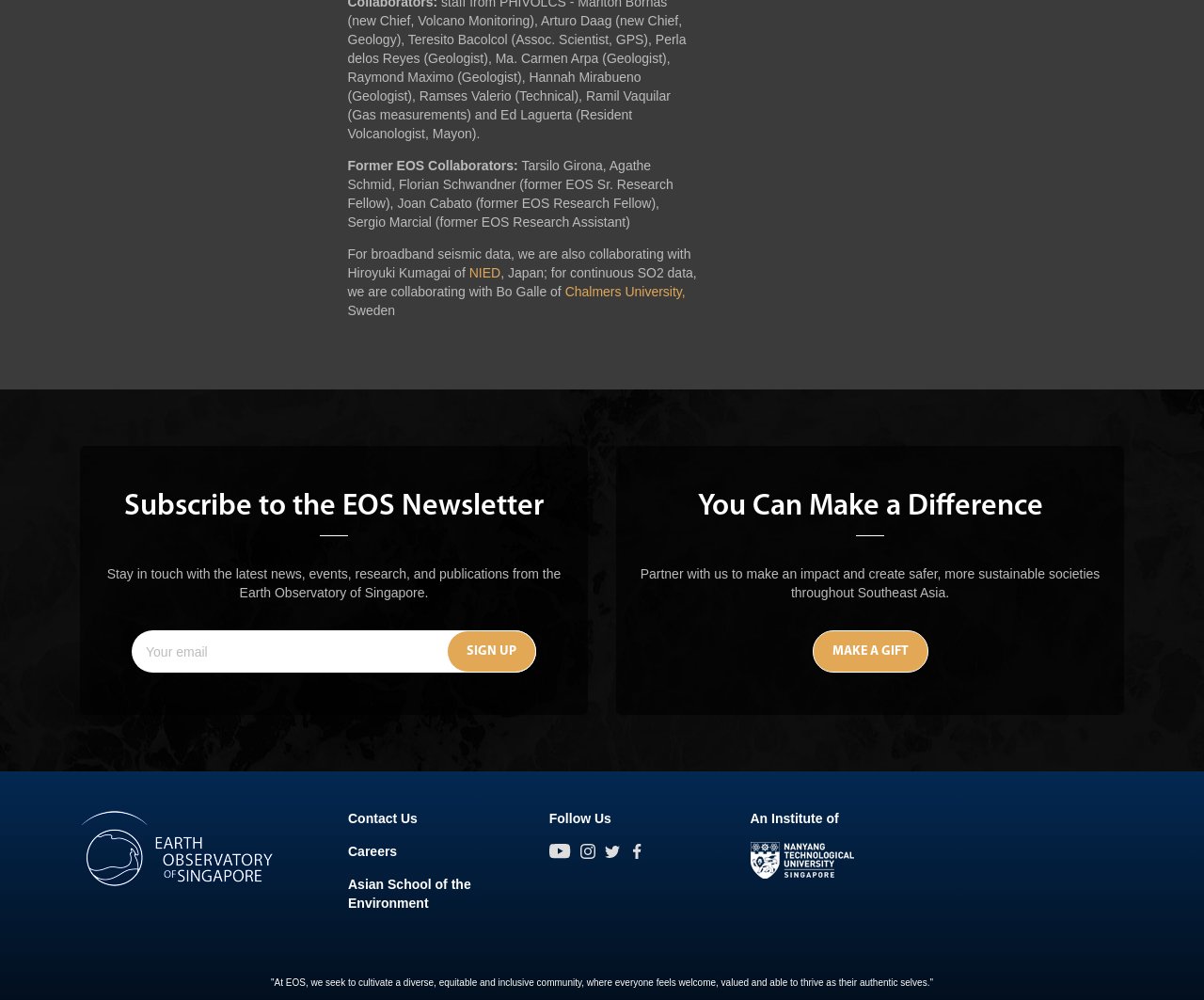What is the name of the organization?
Please provide a comprehensive and detailed answer to the question.

I found the answer by looking at the heading 'Earth Observatory of Singapore' which is a link and also has an image associated with it. This suggests that it is the name of the organization.